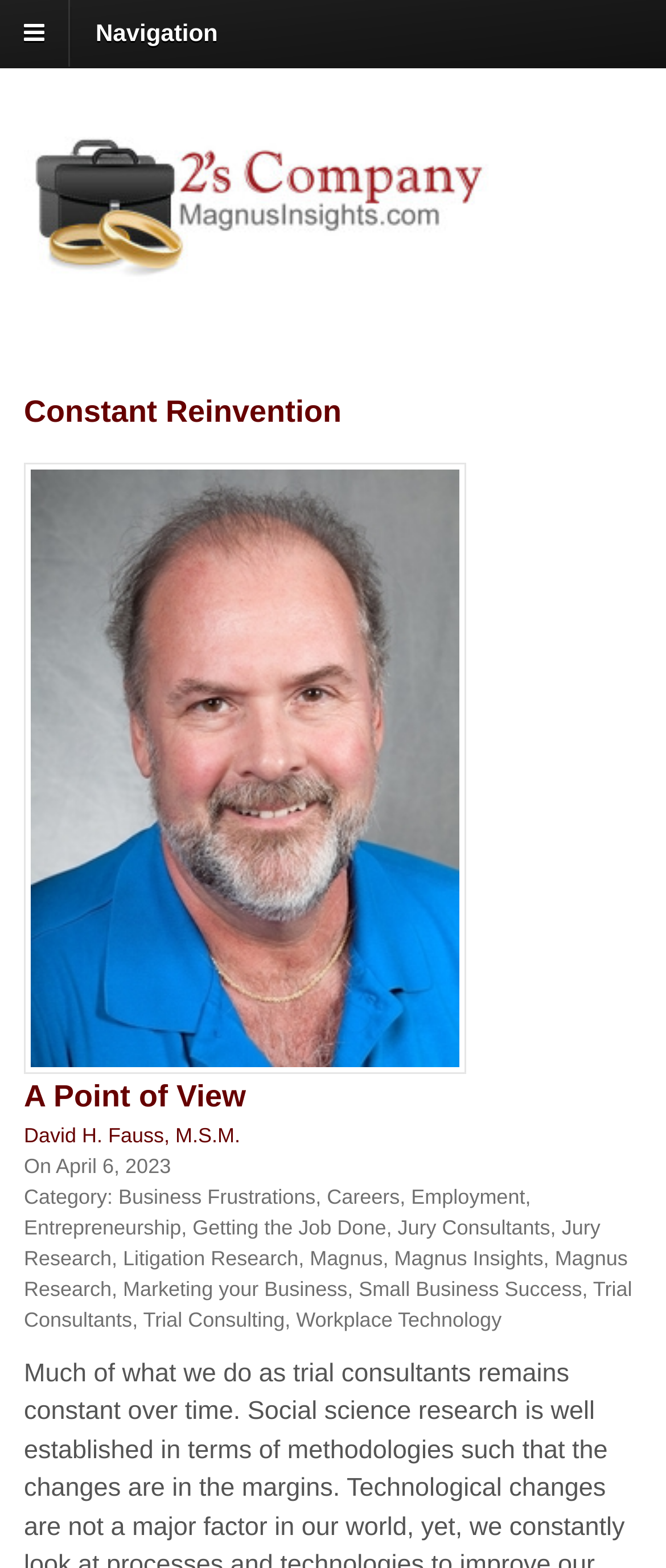Using the provided element description: "↑", determine the bounding box coordinates of the corresponding UI element in the screenshot.

None